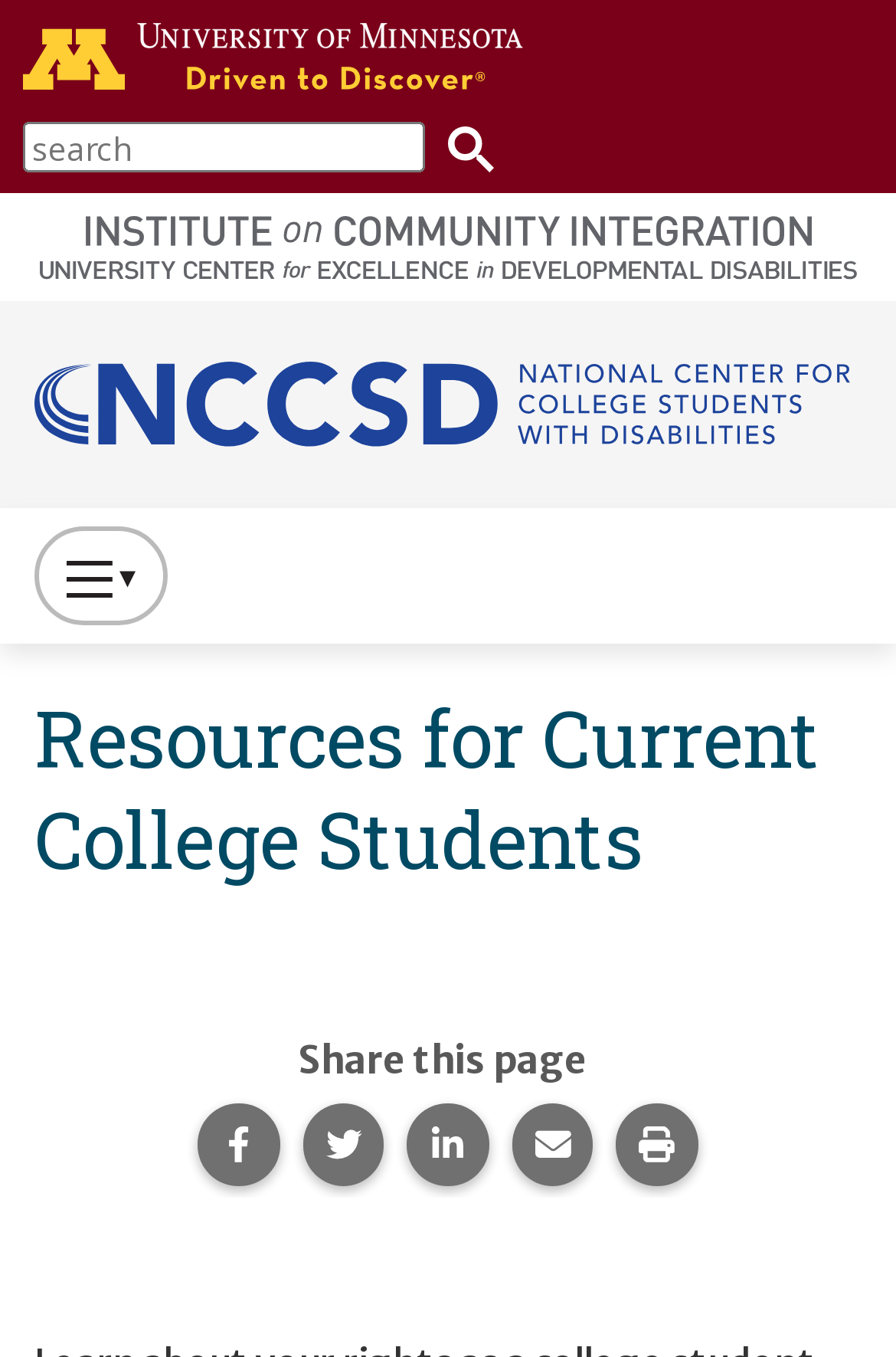How many social media platforms can you share this page on?
Respond to the question with a single word or phrase according to the image.

4